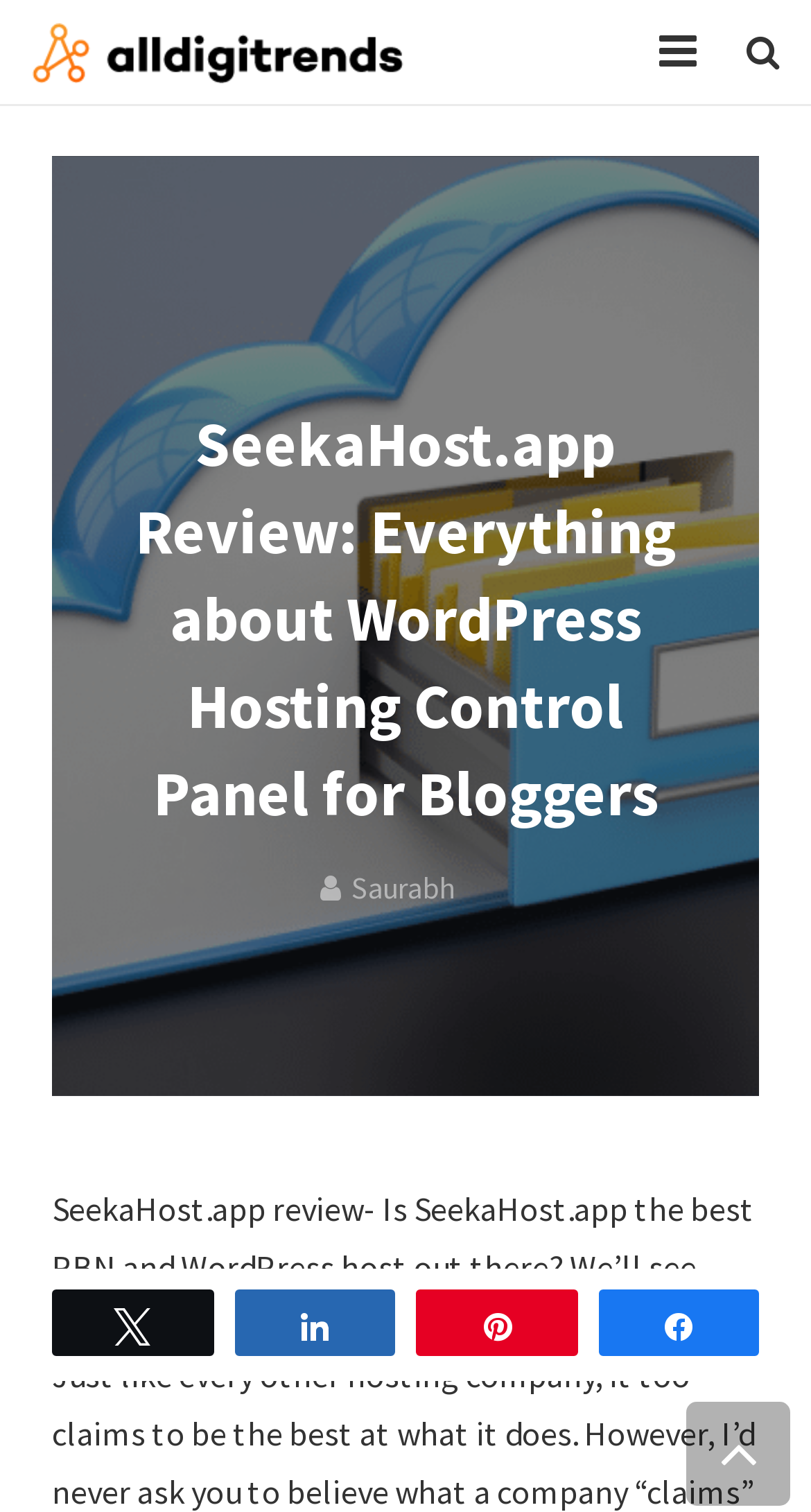What is the topic of the article?
Answer the question with a detailed explanation, including all necessary information.

I determined the topic of the article by examining the heading of the article section. The heading mentions 'SeekaHost.app Review: Everything about WordPress Hosting Control Panel for Bloggers', which suggests that the article is a review of SeekaHost.app.